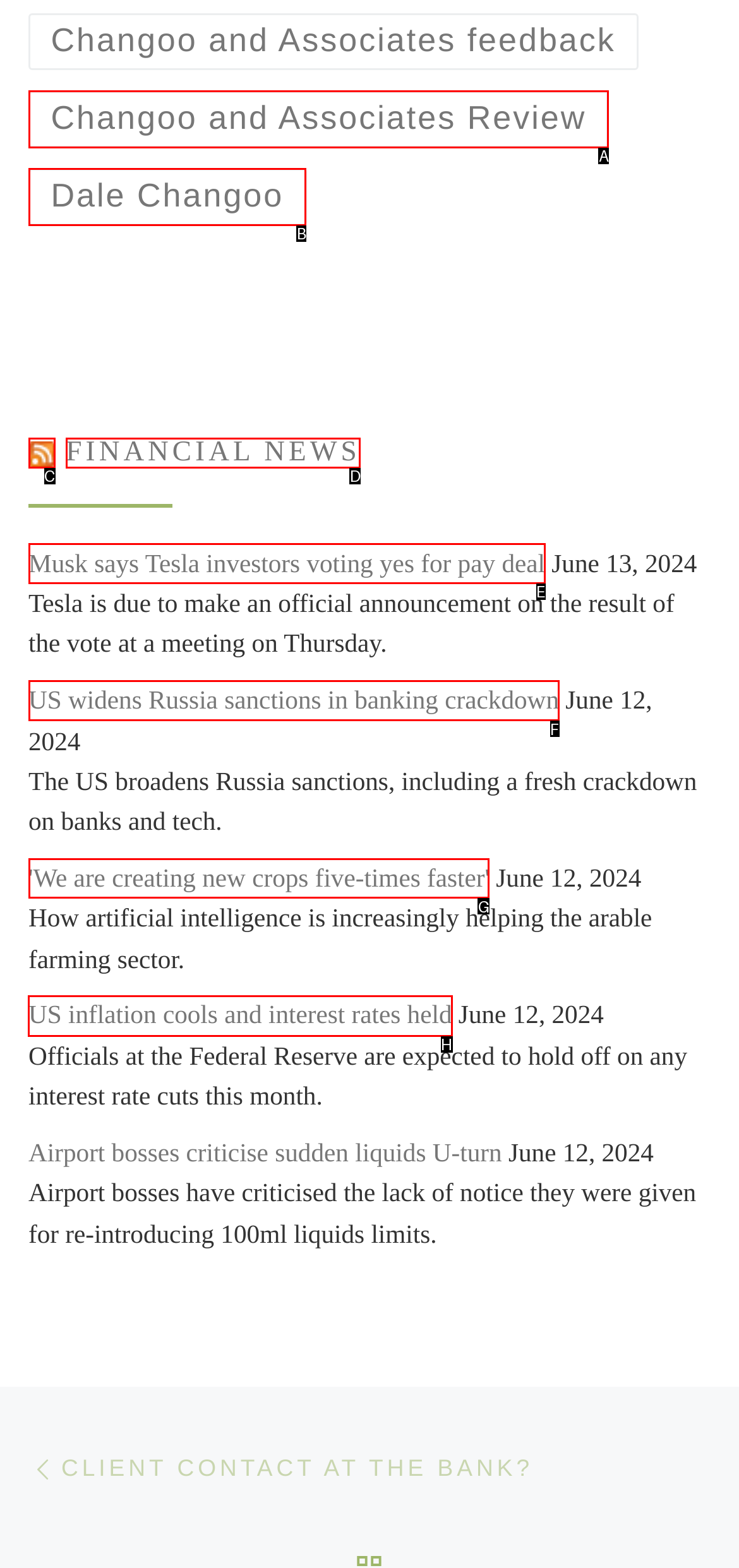For the instruction: Visit ASCIA e-training page, determine the appropriate UI element to click from the given options. Respond with the letter corresponding to the correct choice.

None